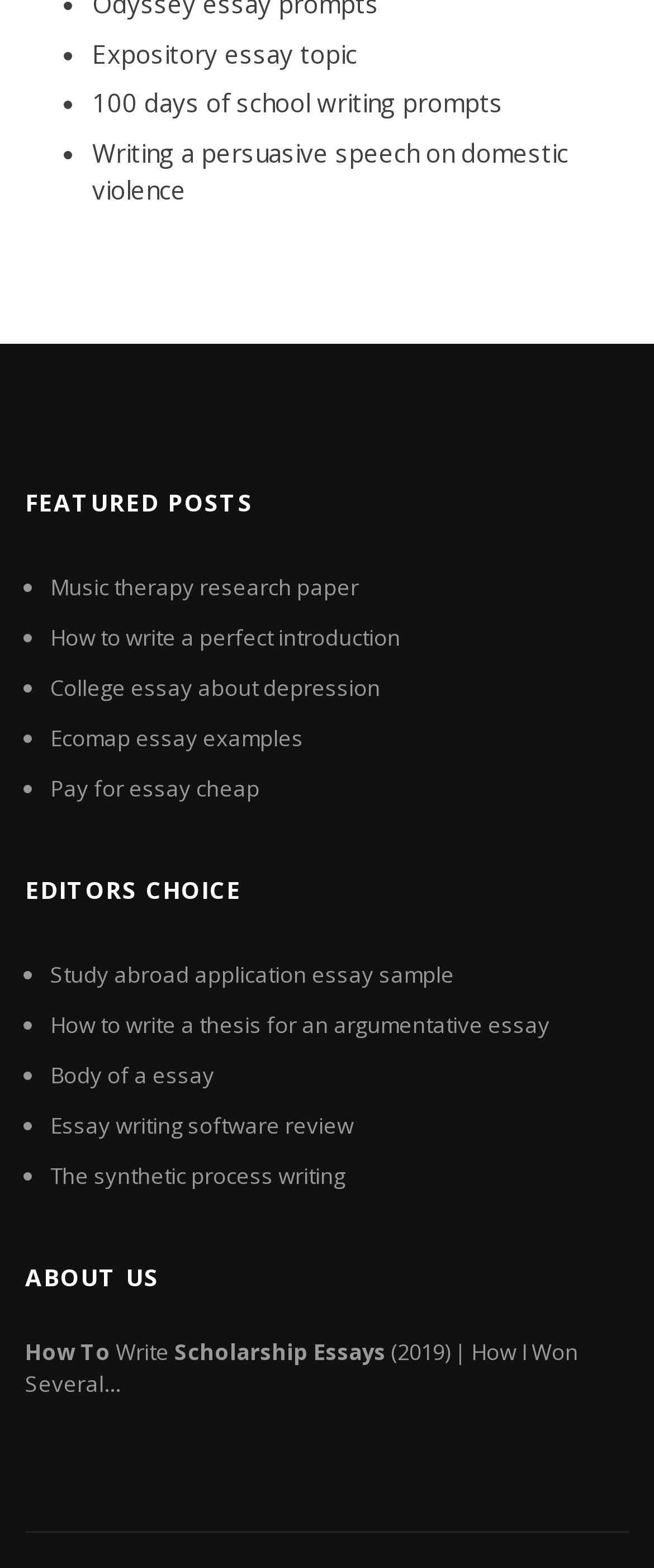How many featured posts are there?
Look at the image and provide a detailed response to the question.

I counted the number of links under the 'FEATURED POSTS' heading, and there are 6 links.